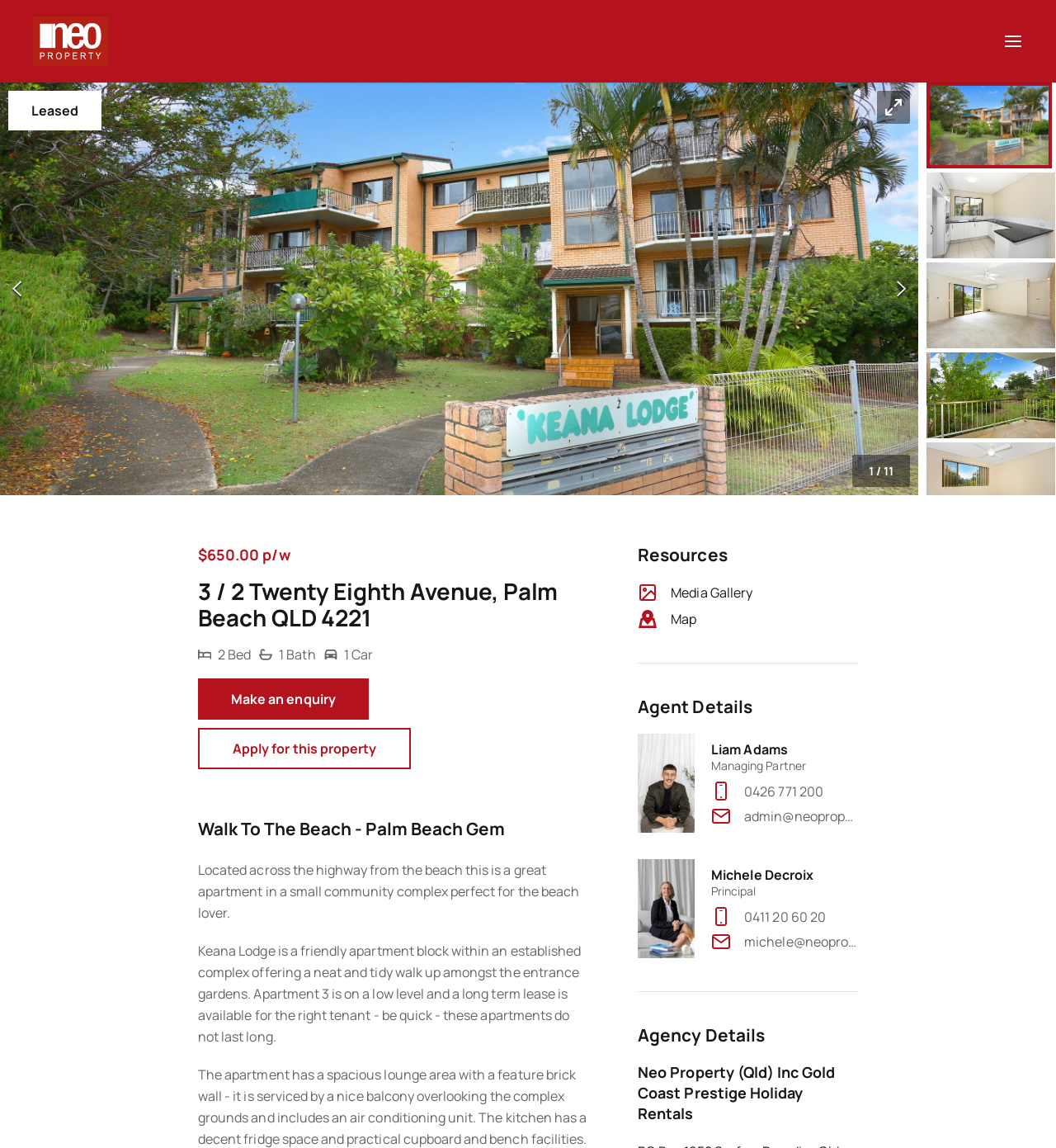What is the weekly rent of the property?
Use the image to give a comprehensive and detailed response to the question.

I found the answer by looking at the StaticText element with the text '$650.00 p/w' which is located near the top of the webpage, indicating the weekly rent of the property.